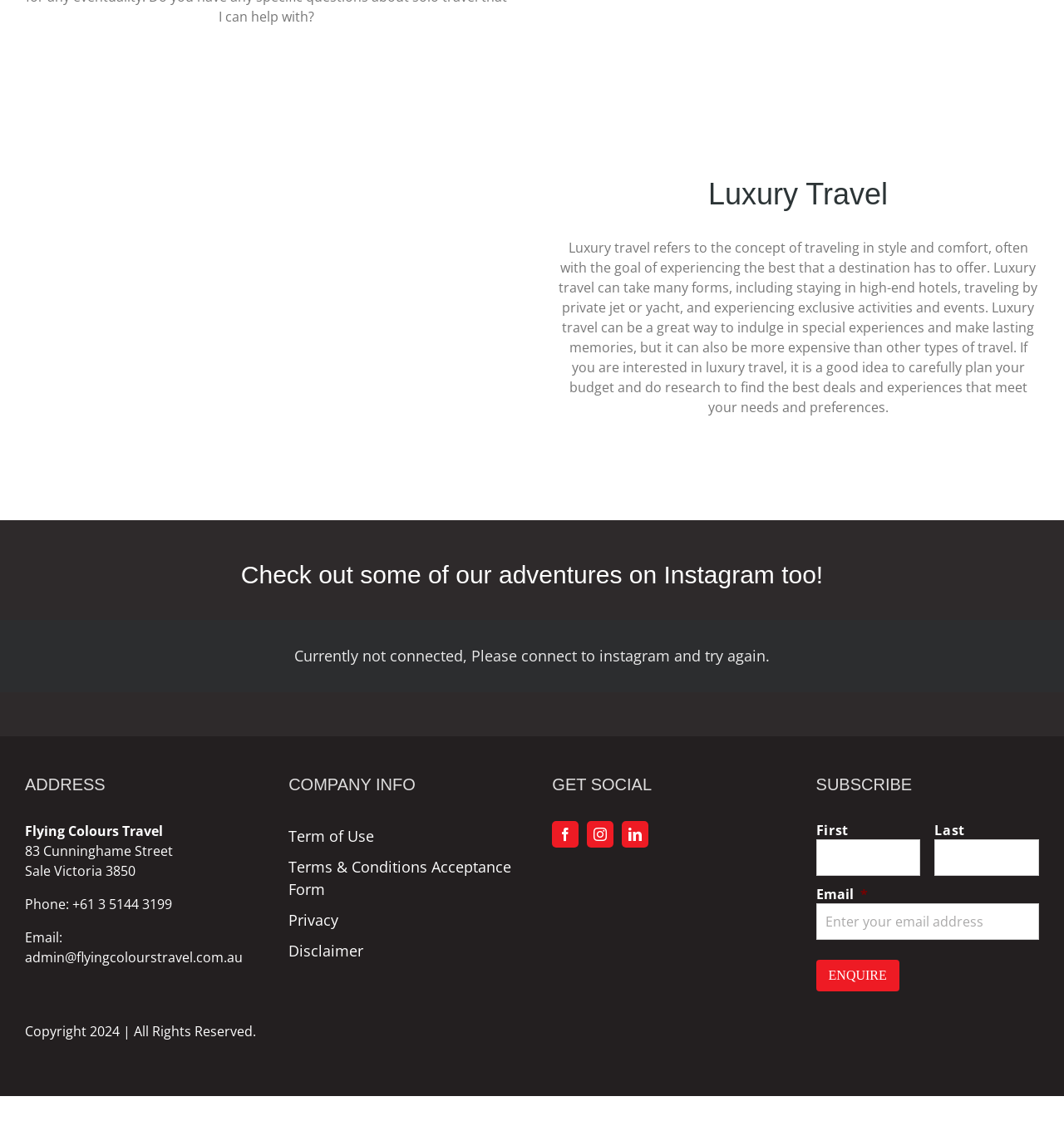Please specify the bounding box coordinates for the clickable region that will help you carry out the instruction: "Connect to instagram".

[0.277, 0.576, 0.723, 0.594]